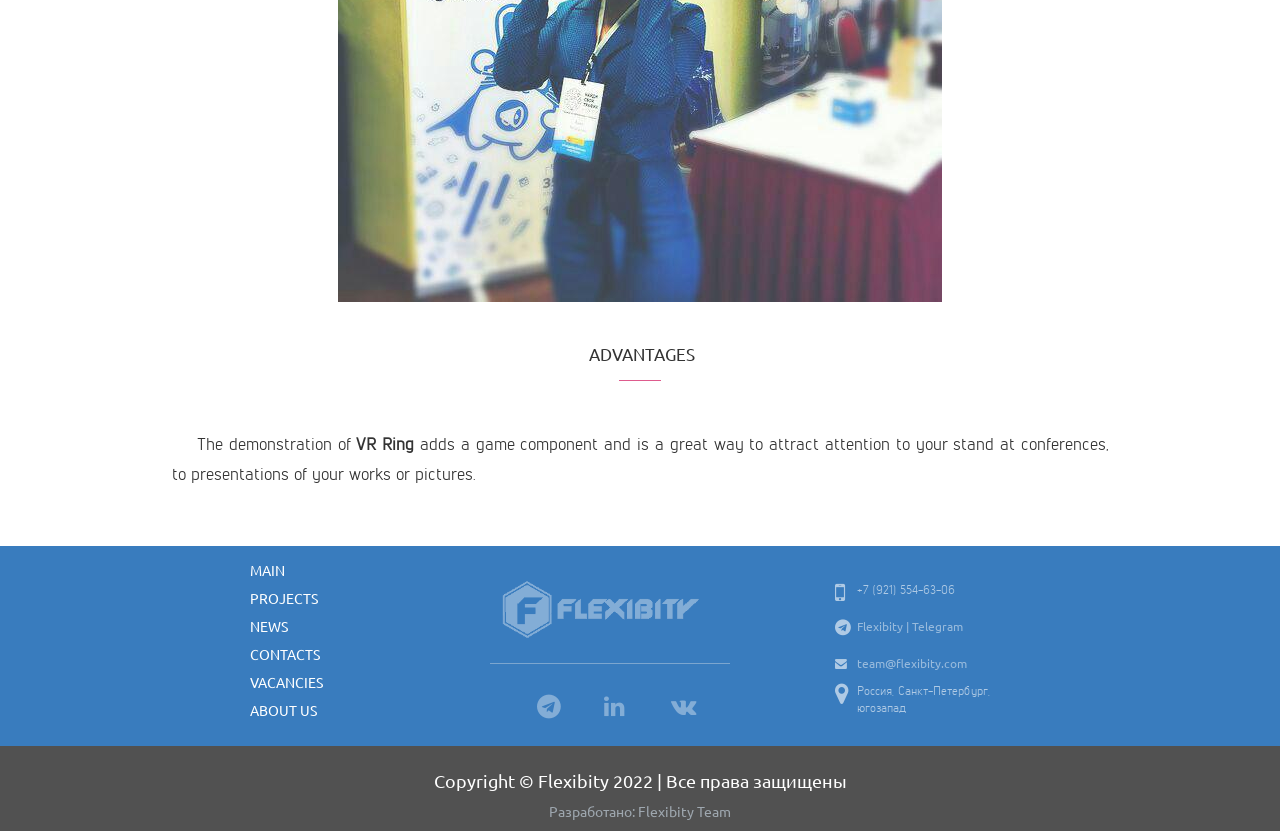What is the phone number of the company?
Craft a detailed and extensive response to the question.

The phone number can be found in the footer section of the webpage, where it is displayed as '+7 (921) 554-63-06'.